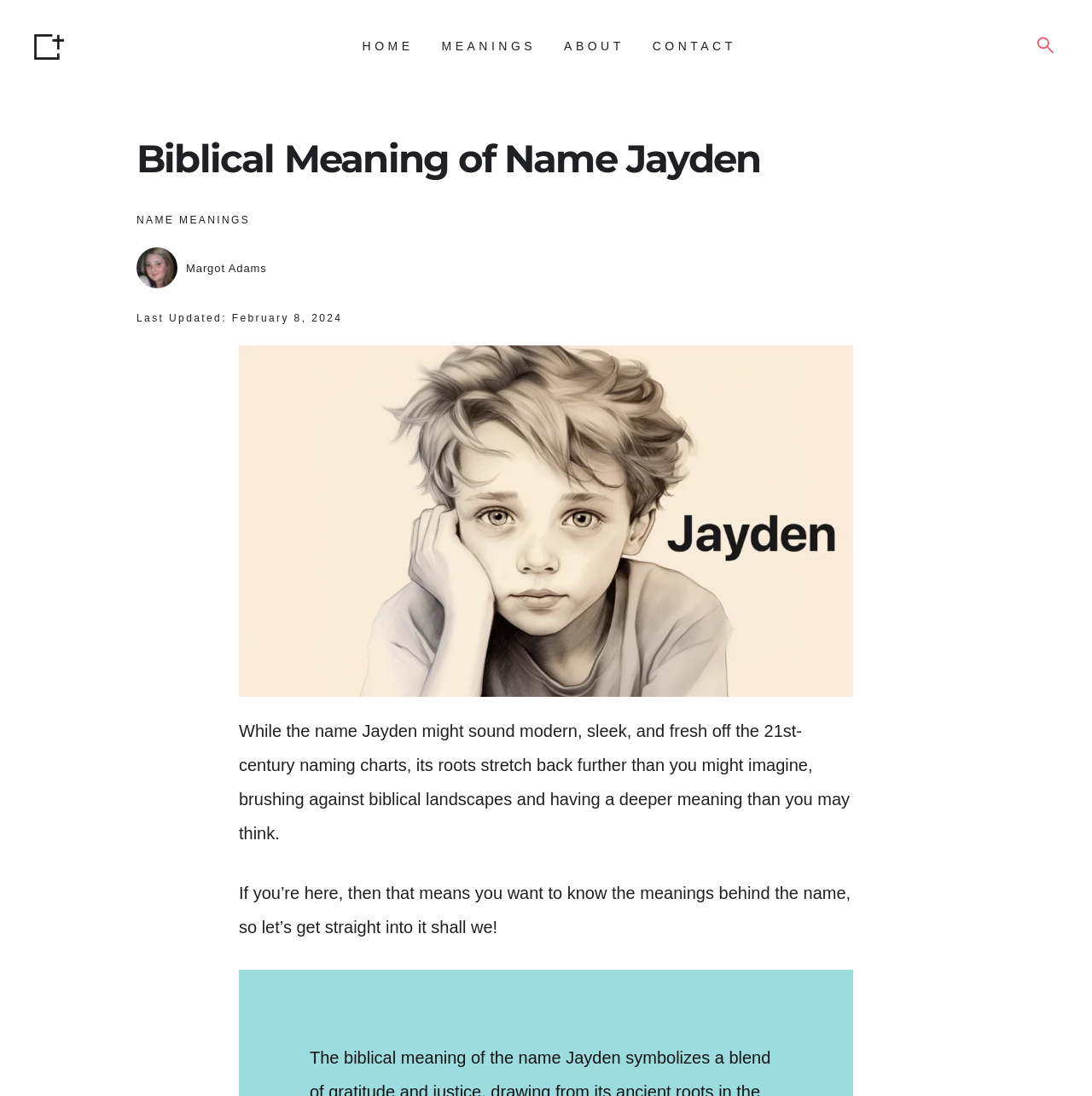Use a single word or phrase to answer the following:
What is the name of the image?

meaning of name jayden